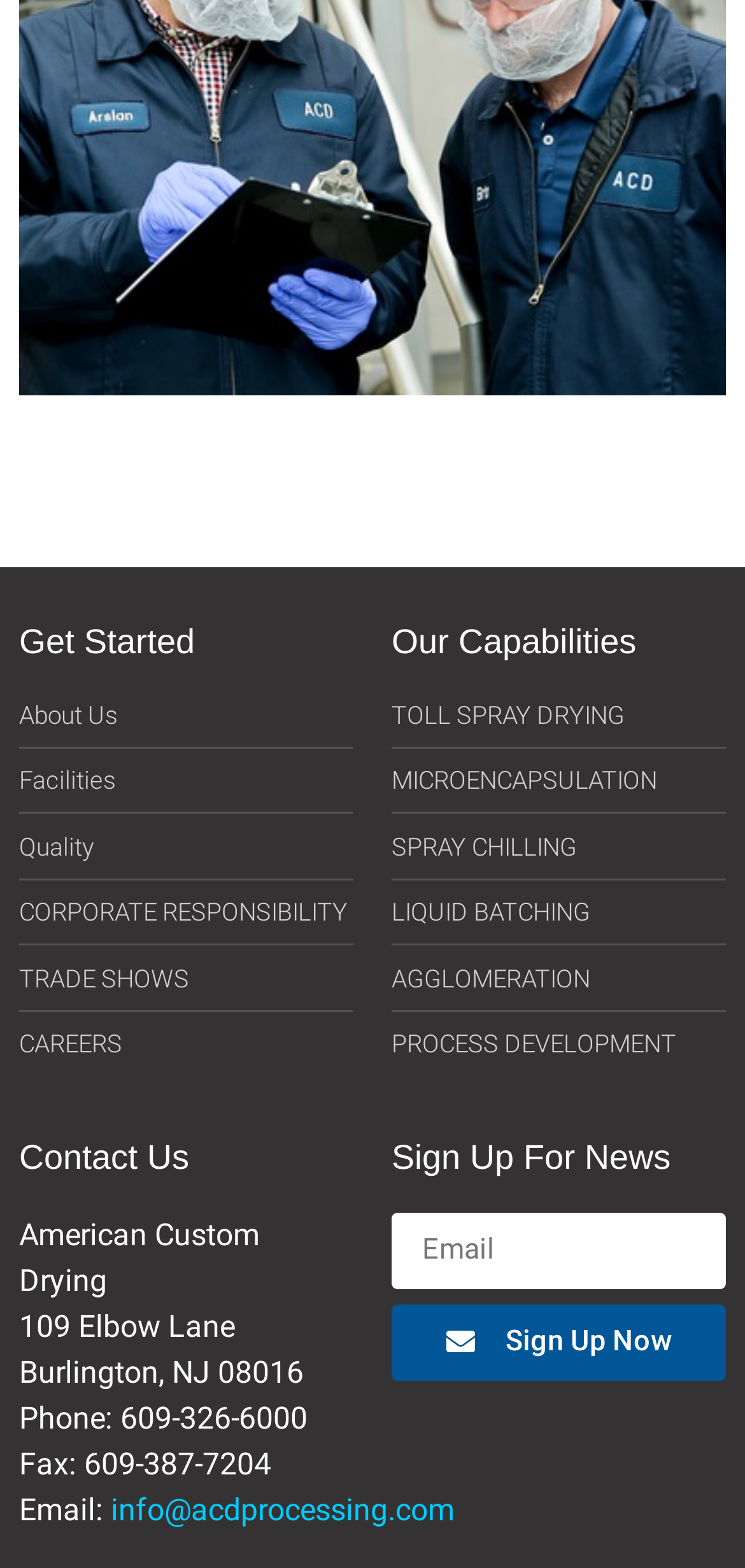Please answer the following question using a single word or phrase: 
What is the phone number of the company?

609-326-6000